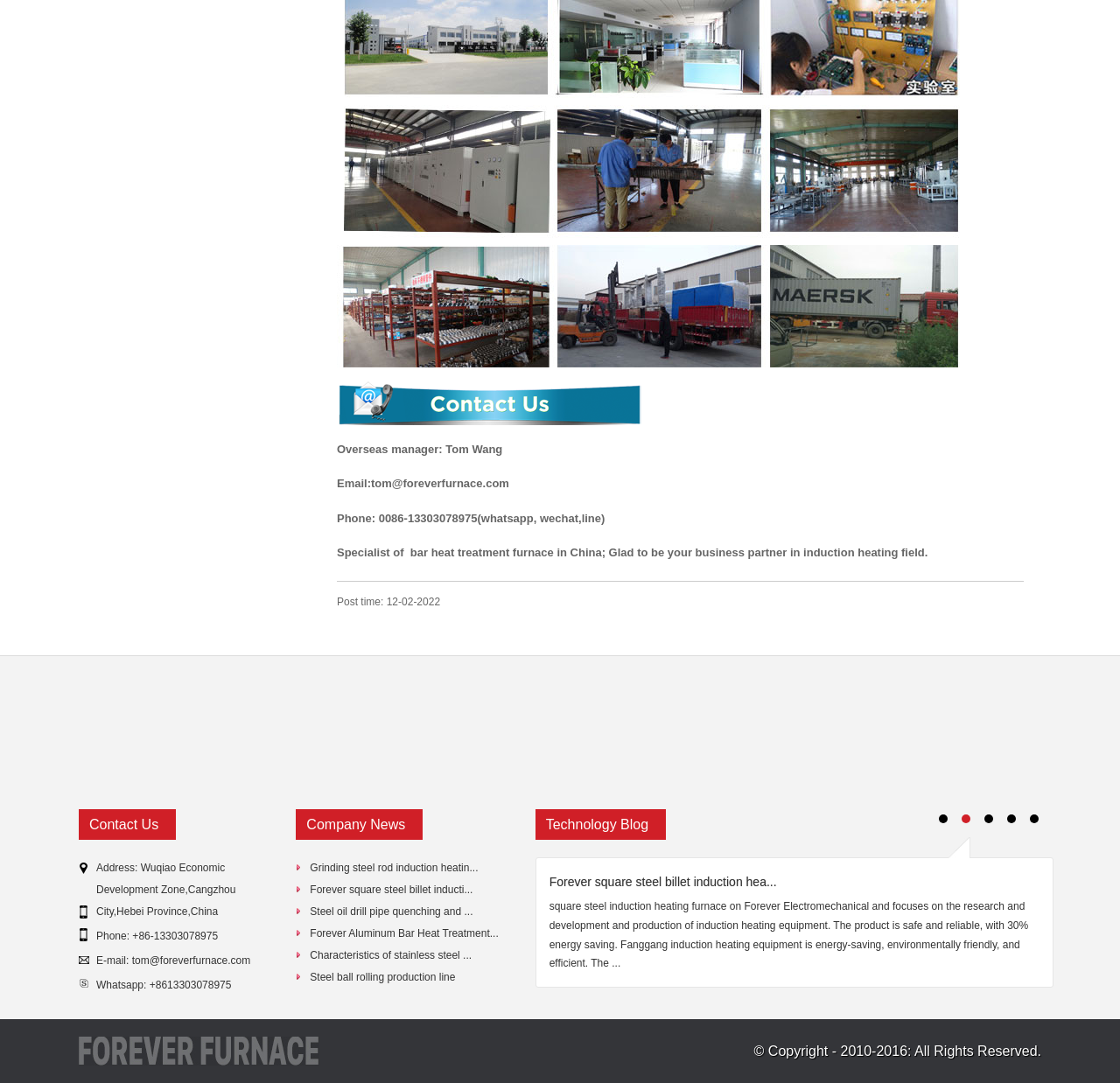Given the element description: "National History Day", predict the bounding box coordinates of this UI element. The coordinates must be four float numbers between 0 and 1, given as [left, top, right, bottom].

None